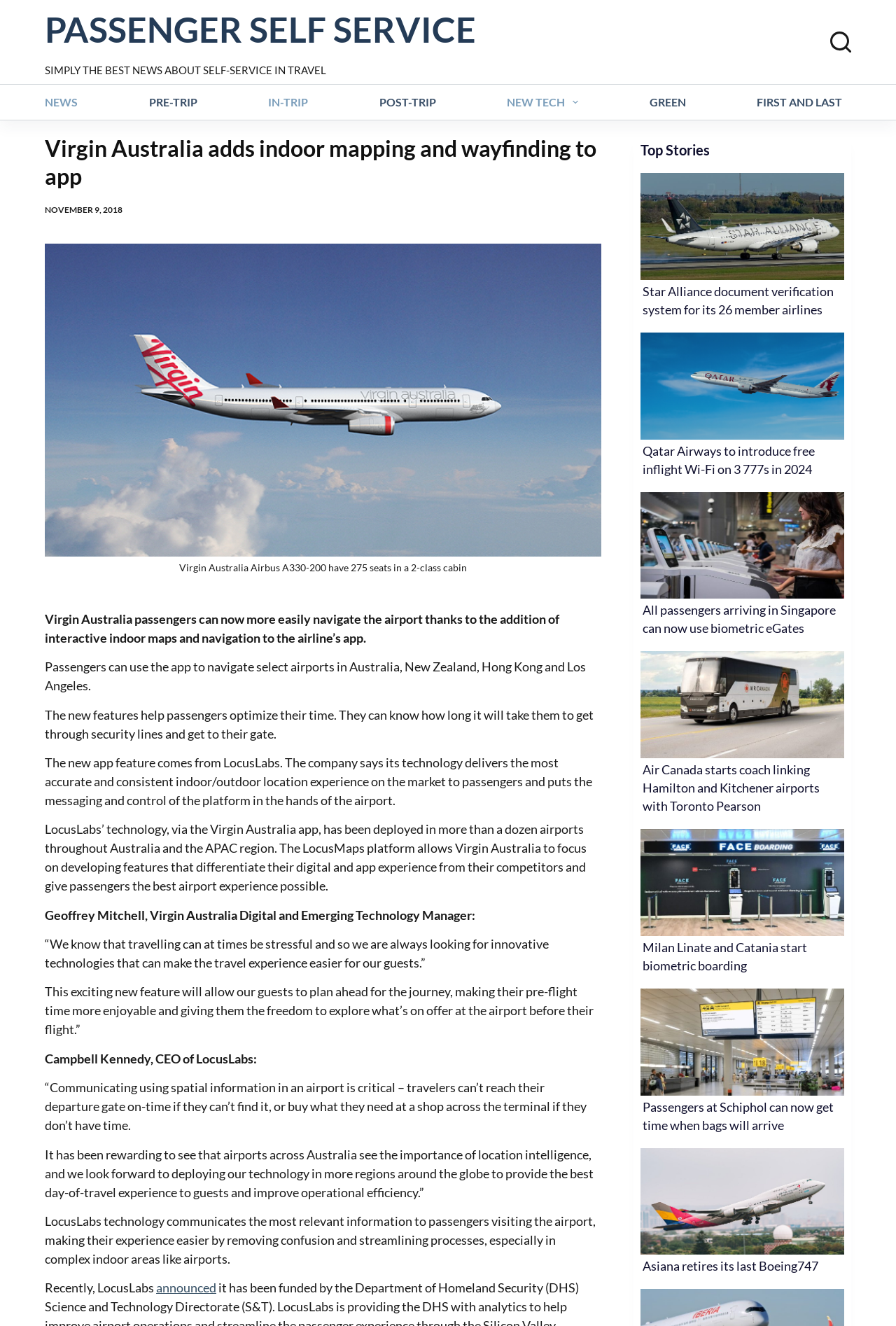Locate the bounding box coordinates of the area you need to click to fulfill this instruction: 'Click the 'Top Stories' link'. The coordinates must be in the form of four float numbers ranging from 0 to 1: [left, top, right, bottom].

[0.715, 0.107, 0.942, 0.12]